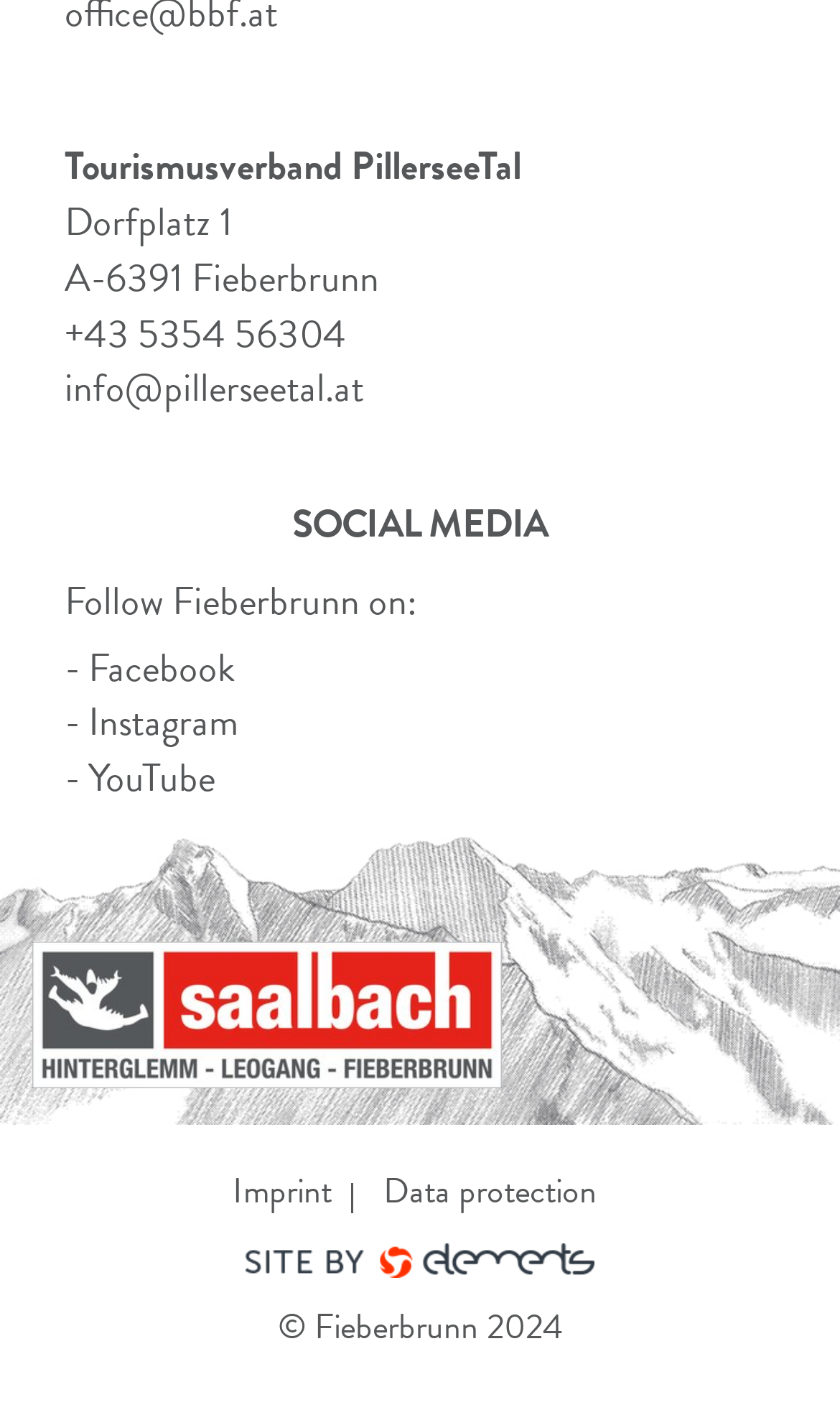Extract the bounding box coordinates for the HTML element that matches this description: "- Facebook". The coordinates should be four float numbers between 0 and 1, i.e., [left, top, right, bottom].

[0.077, 0.464, 0.279, 0.492]